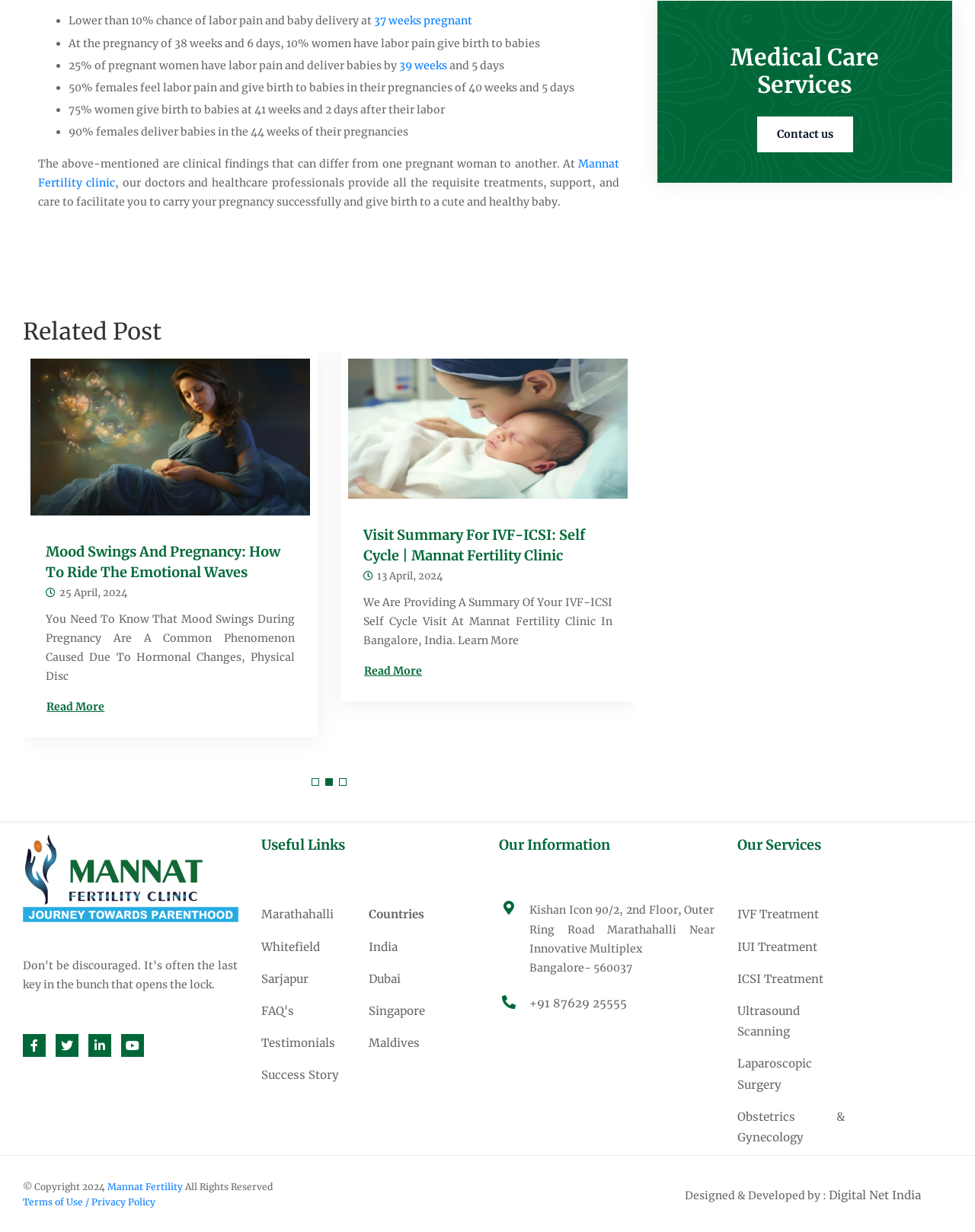Bounding box coordinates are specified in the format (top-left x, top-left y, bottom-right x, bottom-right y). All values are floating point numbers bounded between 0 and 1. Please provide the bounding box coordinate of the region this sentence describes: Testimonials

[0.268, 0.841, 0.343, 0.852]